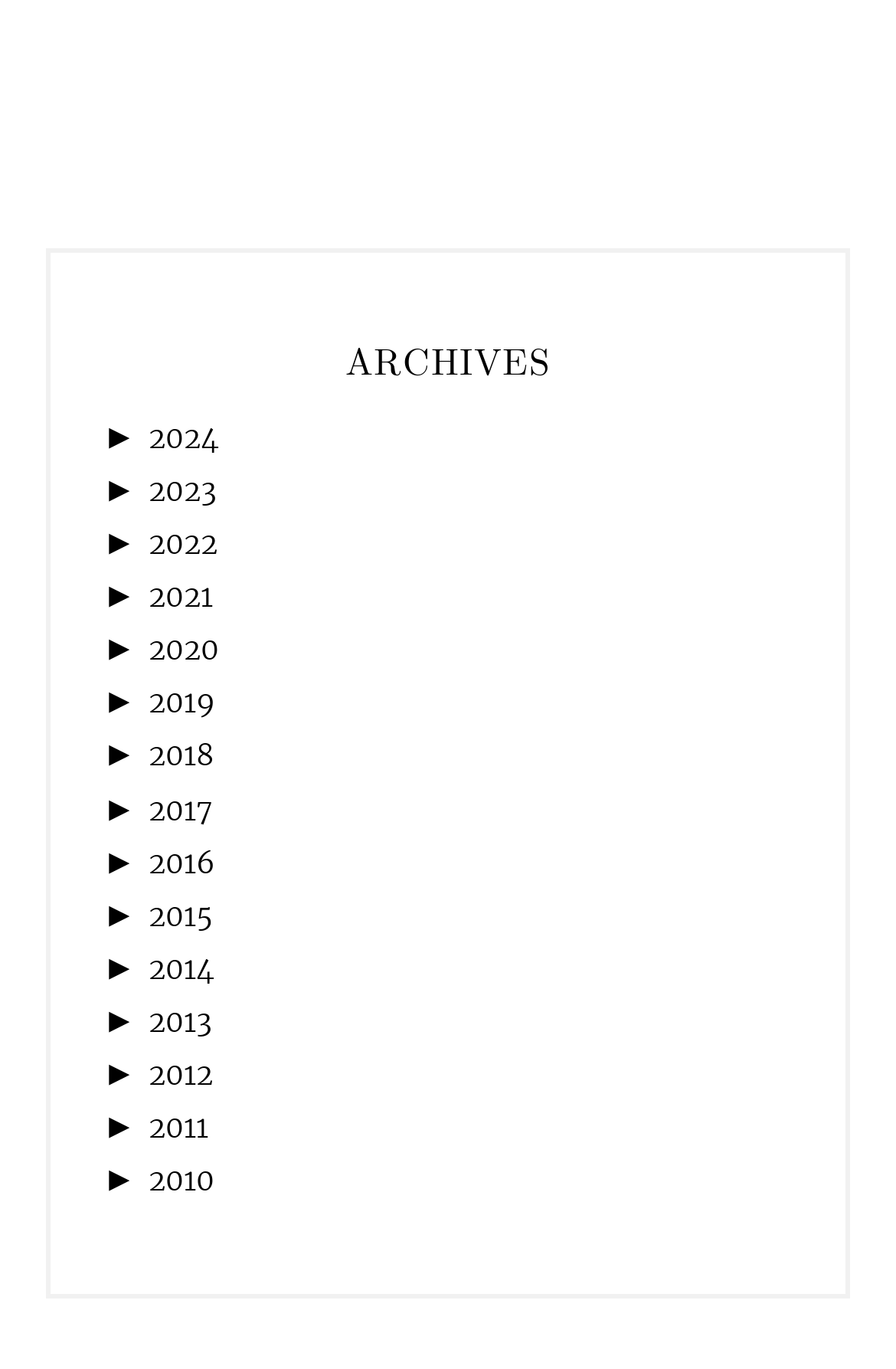Can you identify the bounding box coordinates of the clickable region needed to carry out this instruction: 'click ARCHIVES'? The coordinates should be four float numbers within the range of 0 to 1, stated as [left, top, right, bottom].

[0.153, 0.248, 0.847, 0.283]